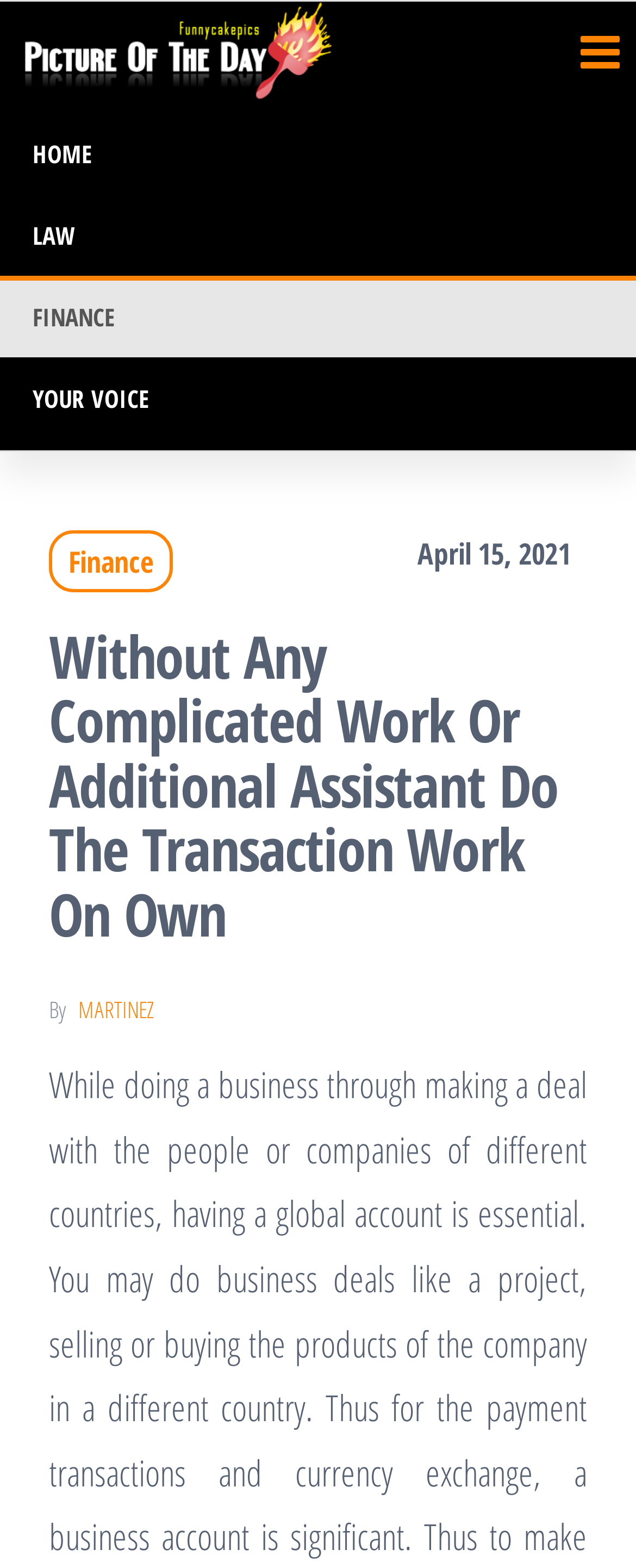When was the article published?
Refer to the image and give a detailed answer to the query.

I found the publication date by looking at the text next to the article's heading, which says 'April 15, 2021'. This indicates that the article was published on this date.